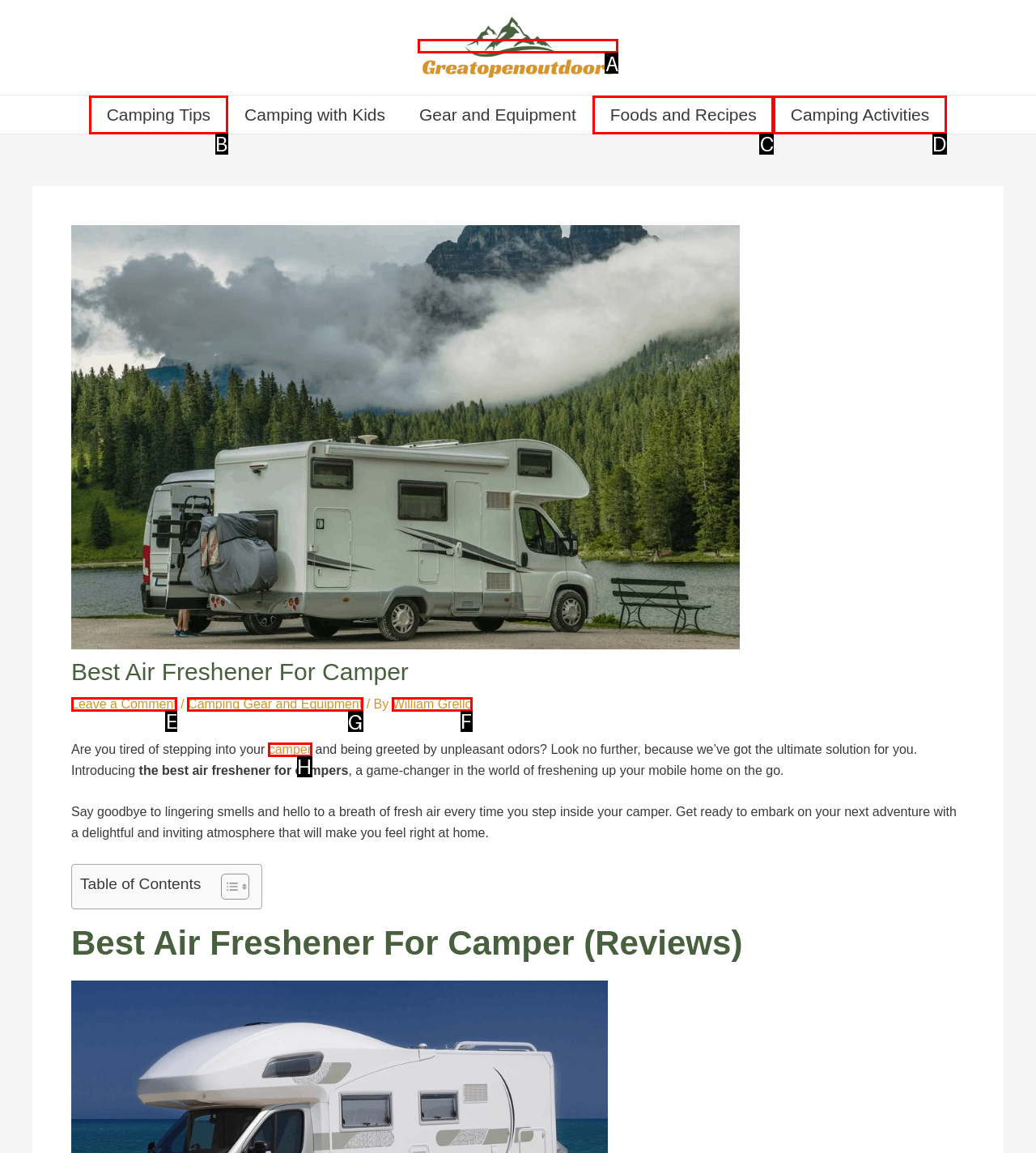What letter corresponds to the UI element to complete this task: Go to the 'Camping Gear and Equipment' page
Answer directly with the letter.

G